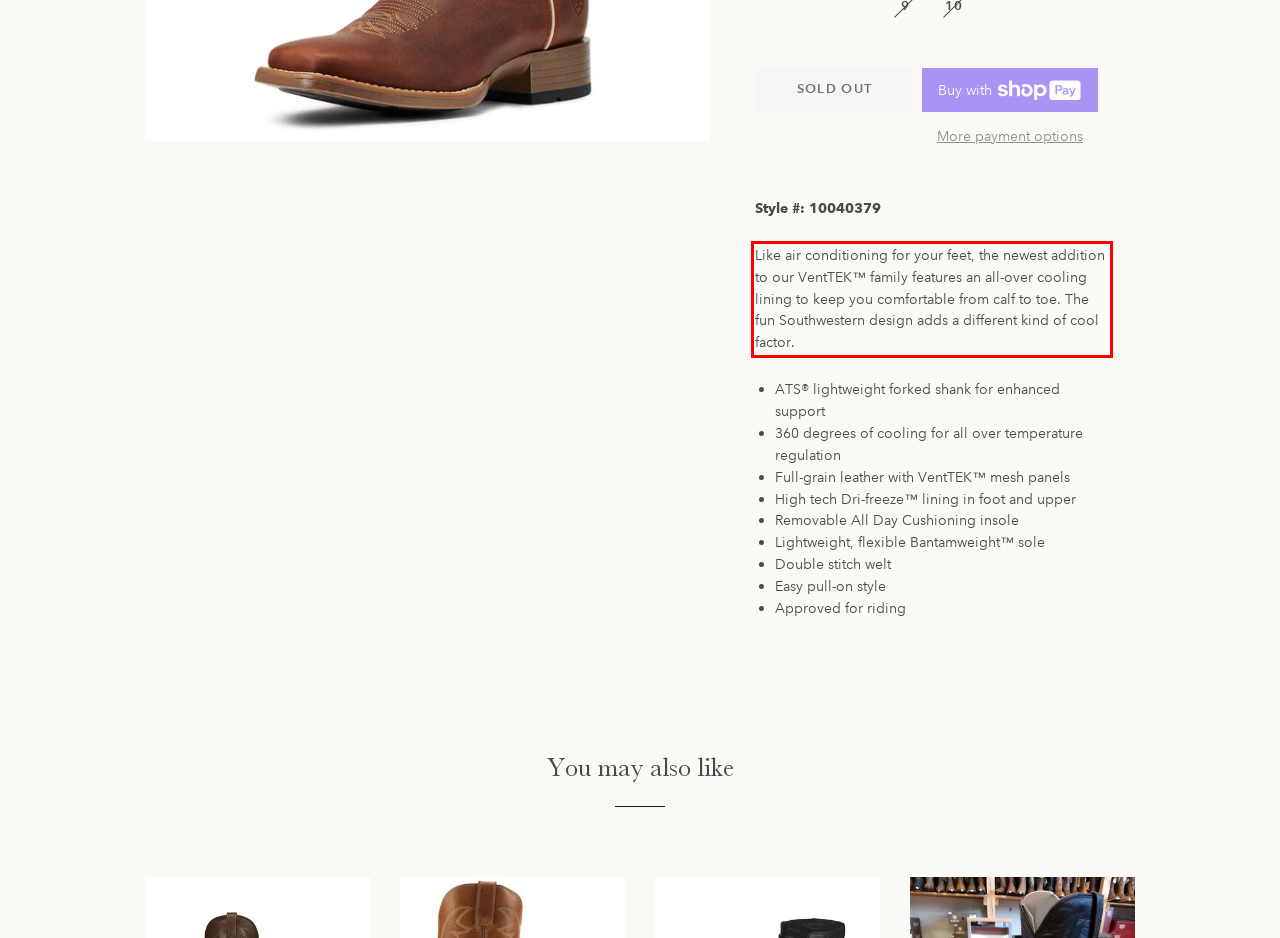You are presented with a webpage screenshot featuring a red bounding box. Perform OCR on the text inside the red bounding box and extract the content.

Like air conditioning for your feet, the newest addition to our VentTEK™ family features an all-over cooling lining to keep you comfortable from calf to toe. The fun Southwestern design adds a different kind of cool factor.